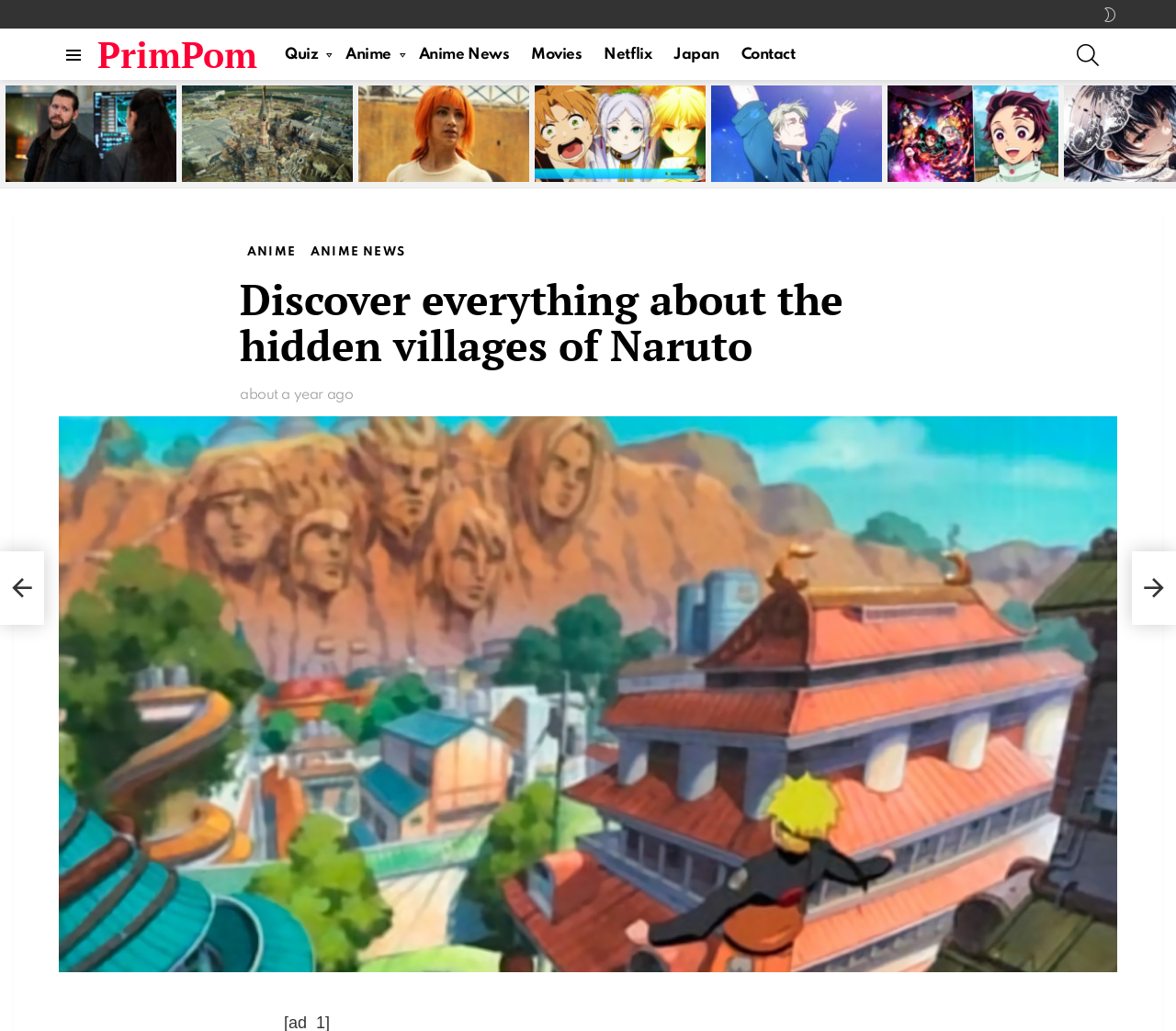For the element described, predict the bounding box coordinates as (top-left x, top-left y, bottom-right x, bottom-right y). All values should be between 0 and 1. Element description: Anime News

[0.258, 0.236, 0.351, 0.254]